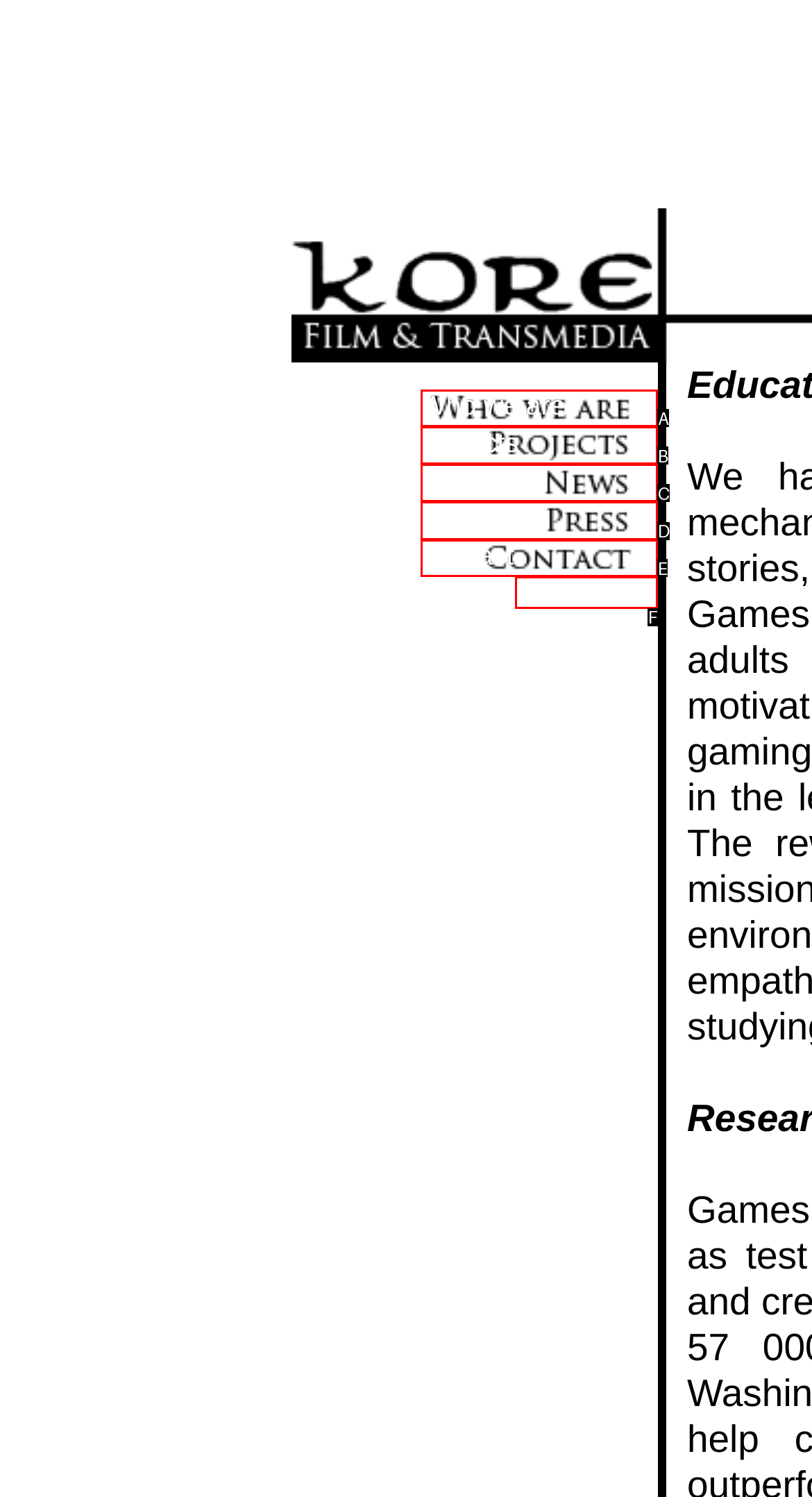Based on the description: Contact, identify the matching lettered UI element.
Answer by indicating the letter from the choices.

E